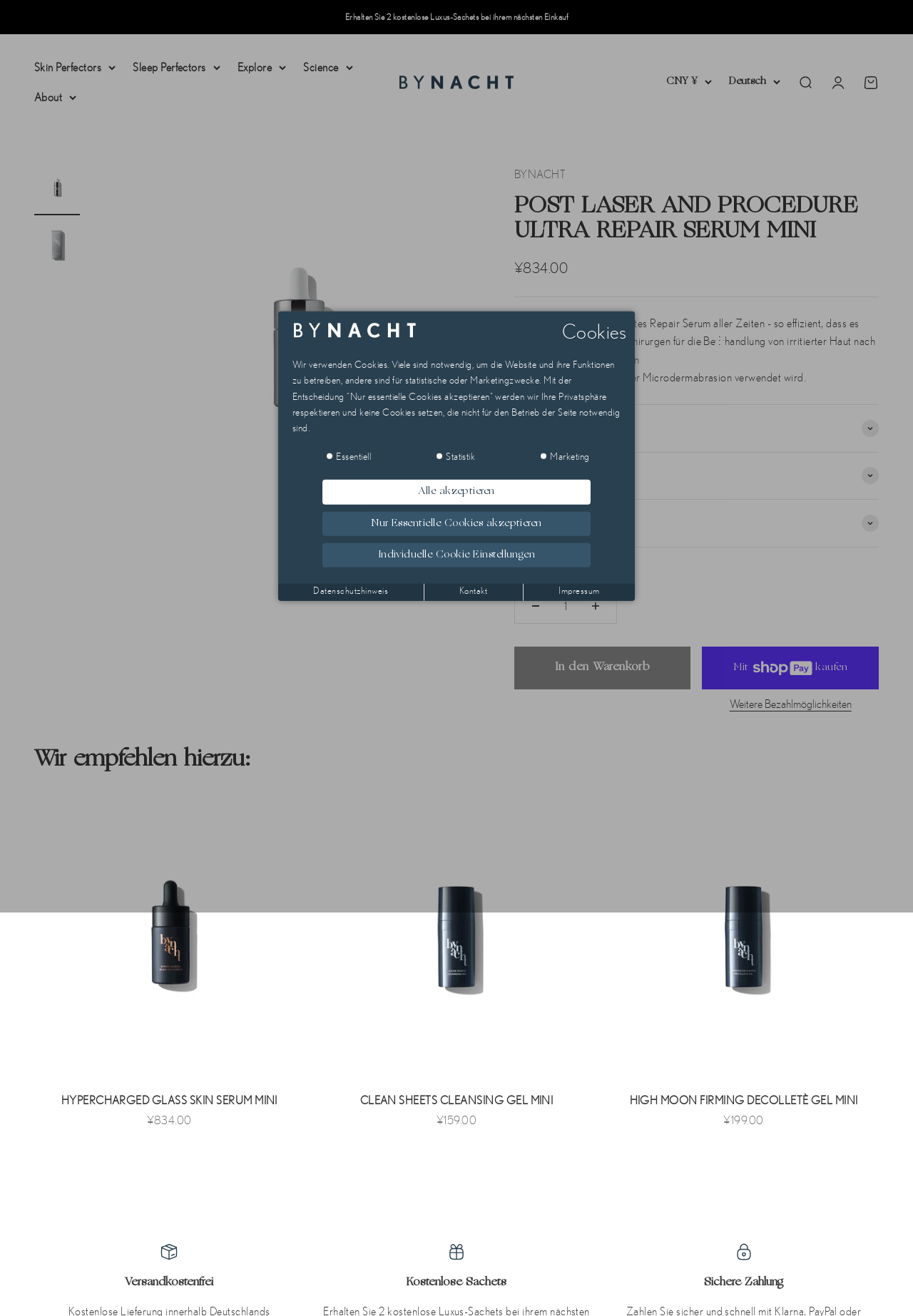Determine the bounding box coordinates (top-left x, top-left y, bottom-right x, bottom-right y) of the UI element described in the following text: aria-label="Anzahl erhöhen"

[0.63, 0.448, 0.675, 0.474]